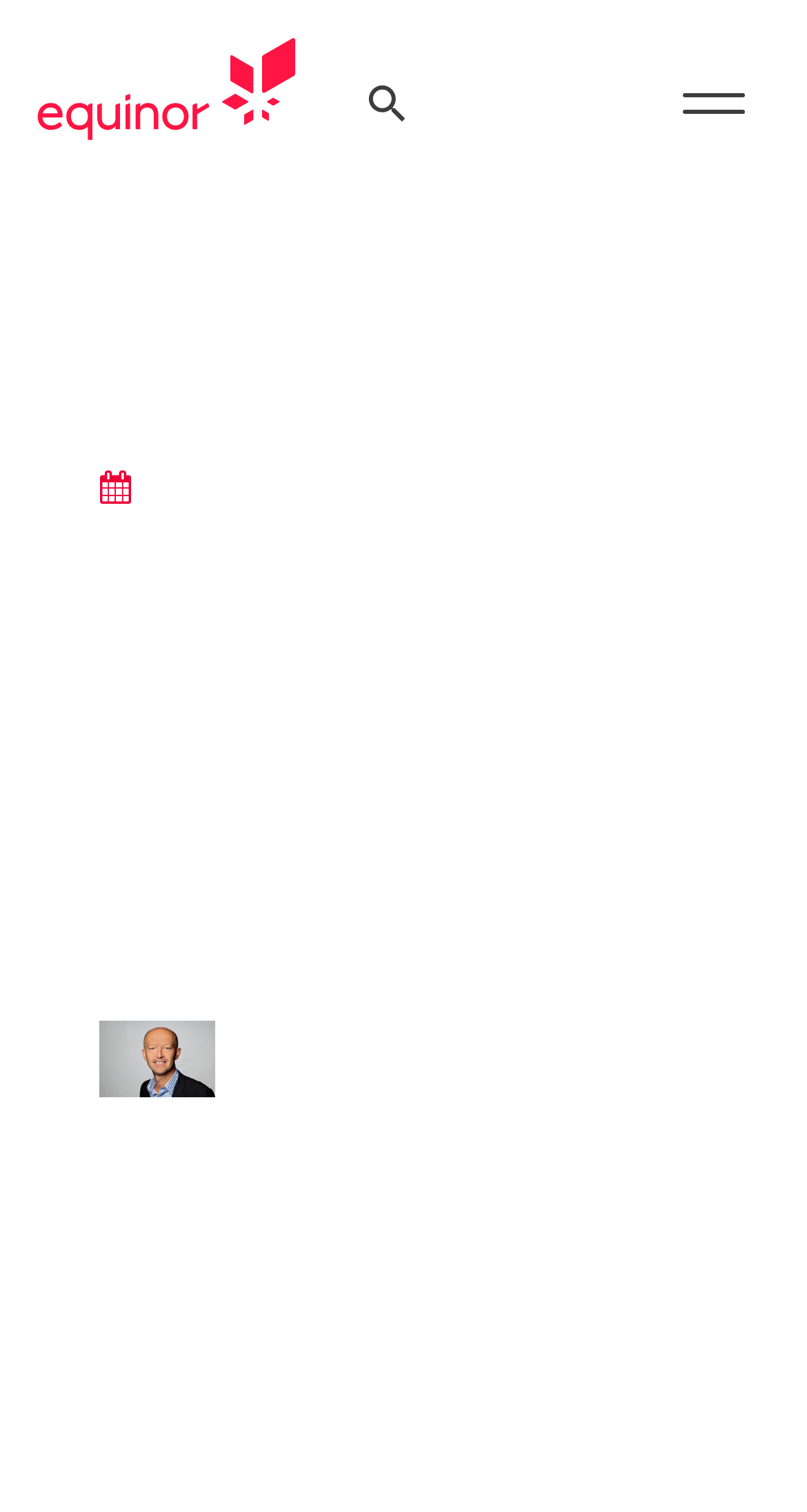Reply to the question below using a single word or brief phrase:
What is the company that Statoil signed an agreement with?

North Atlantic Norway Ltd